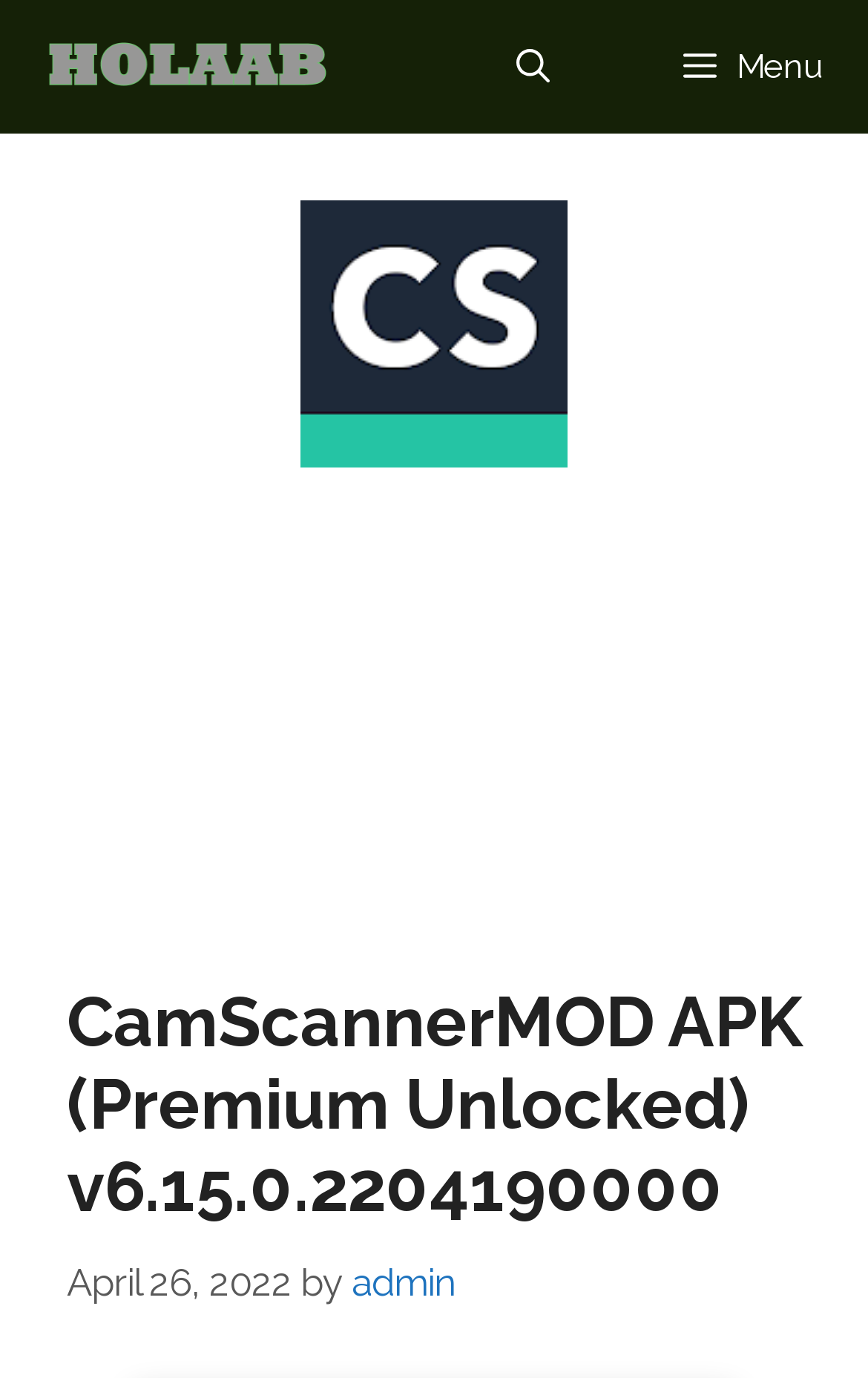What is the author of the APK post?
Examine the webpage screenshot and provide an in-depth answer to the question.

The author of the APK post can be found in the link element which has the text 'admin'.